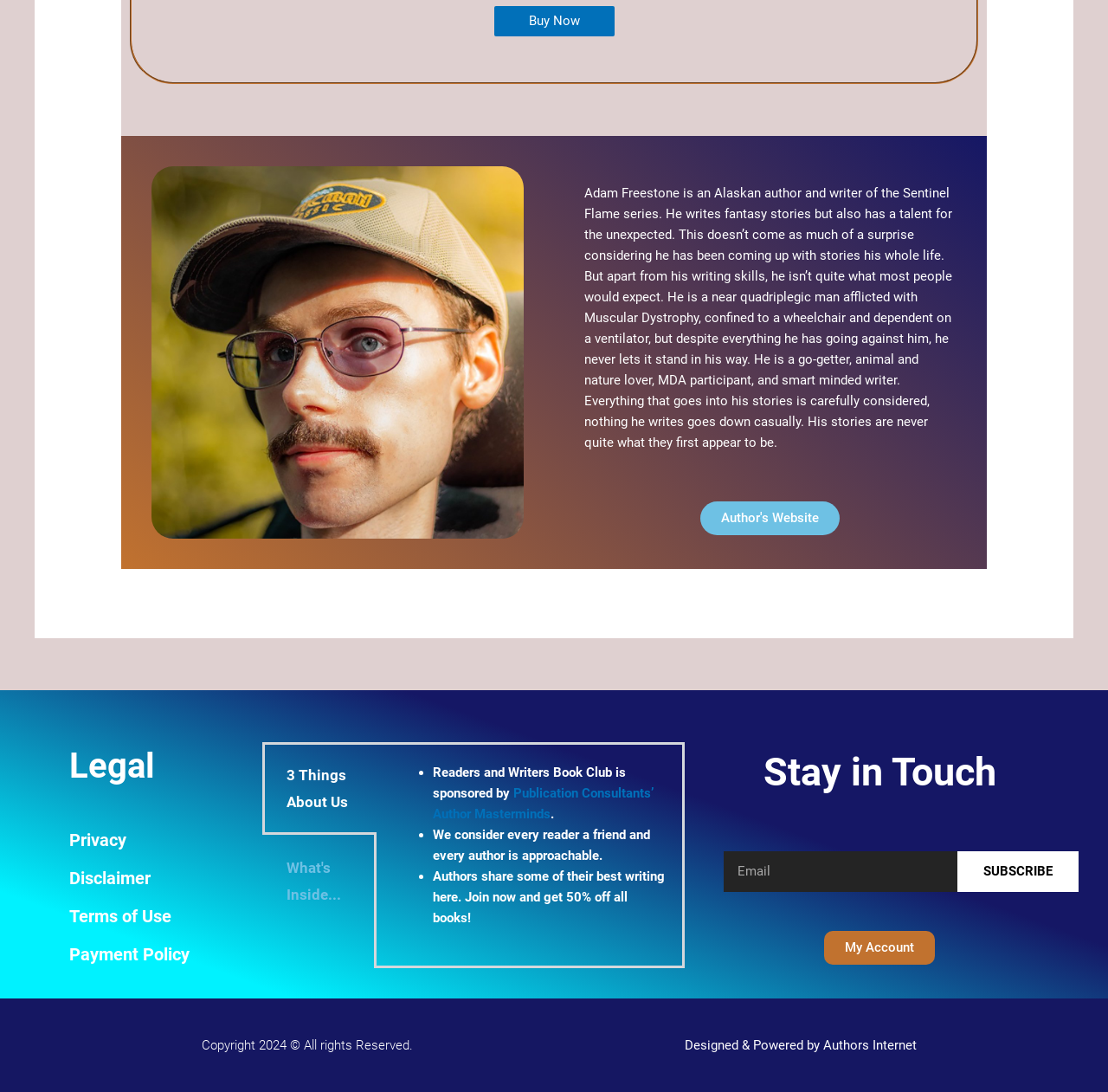Pinpoint the bounding box coordinates of the area that should be clicked to complete the following instruction: "Click on About CAN-BIND". The coordinates must be given as four float numbers between 0 and 1, i.e., [left, top, right, bottom].

None